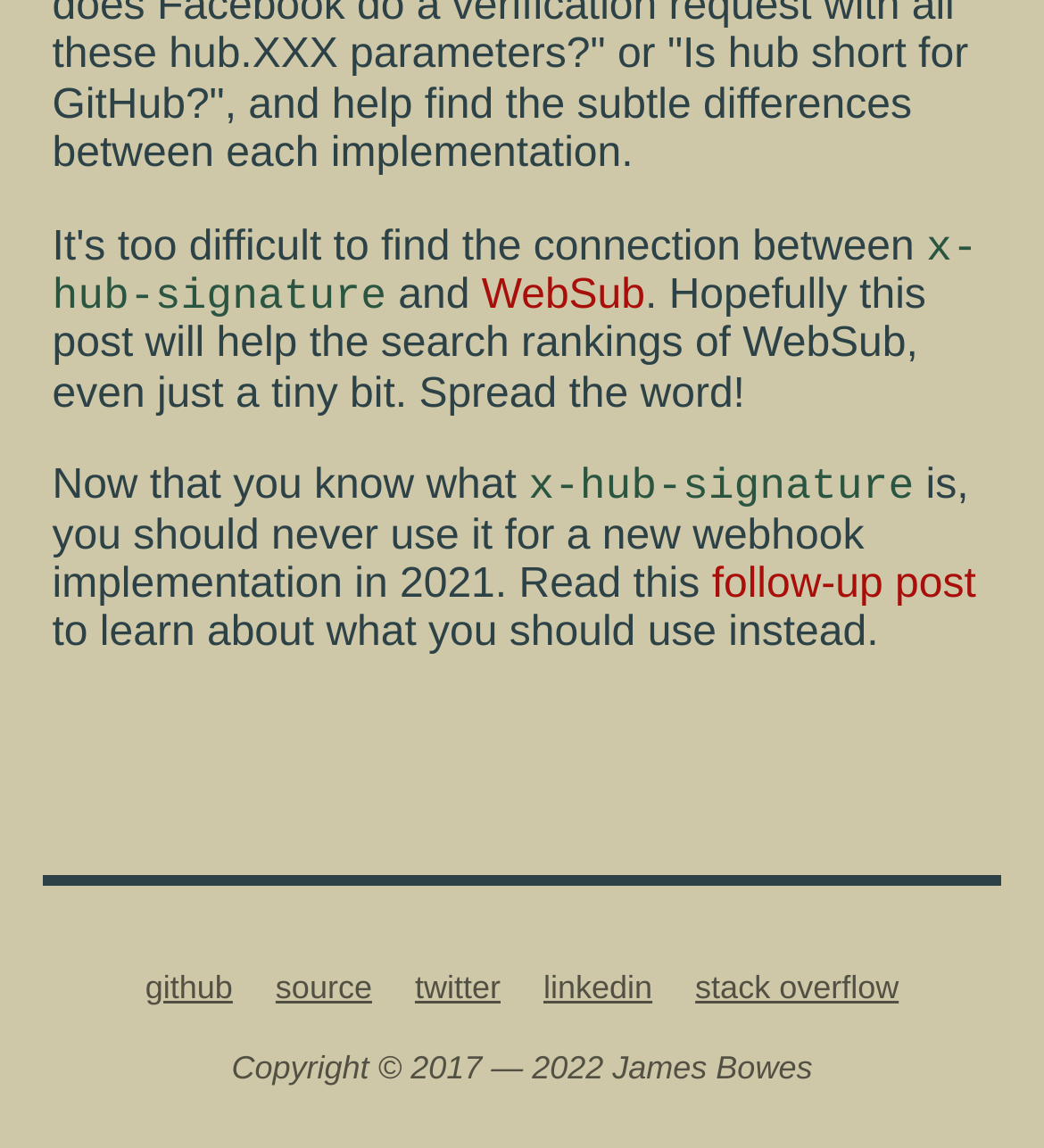Respond with a single word or short phrase to the following question: 
What social media platforms are linked at the bottom?

github, twitter, linkedin, stack overflow